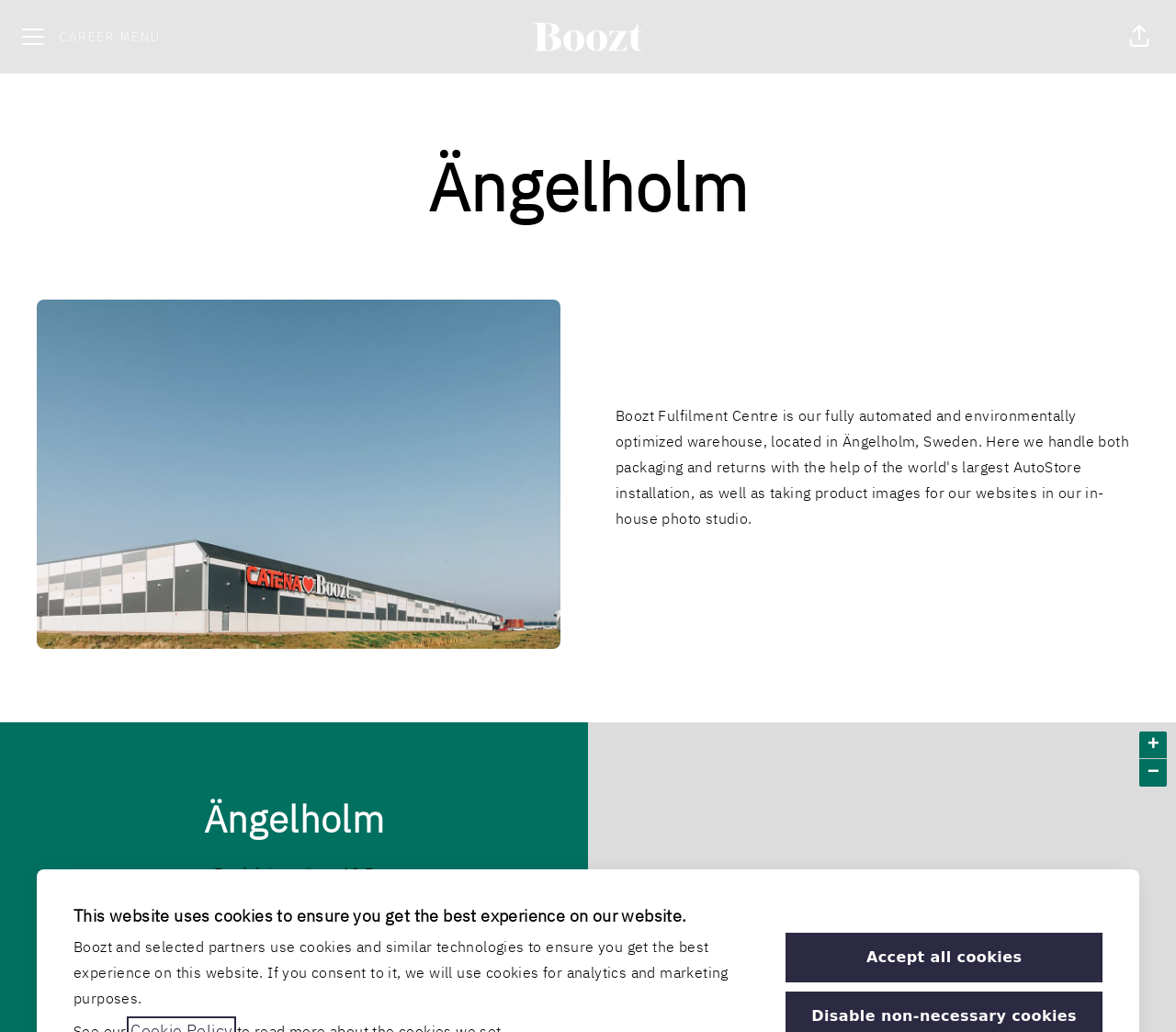Identify the bounding box coordinates for the UI element described by the following text: "alt="Boozt career site"". Provide the coordinates as four float numbers between 0 and 1, in the format [left, top, right, bottom].

[0.422, 0.004, 0.578, 0.068]